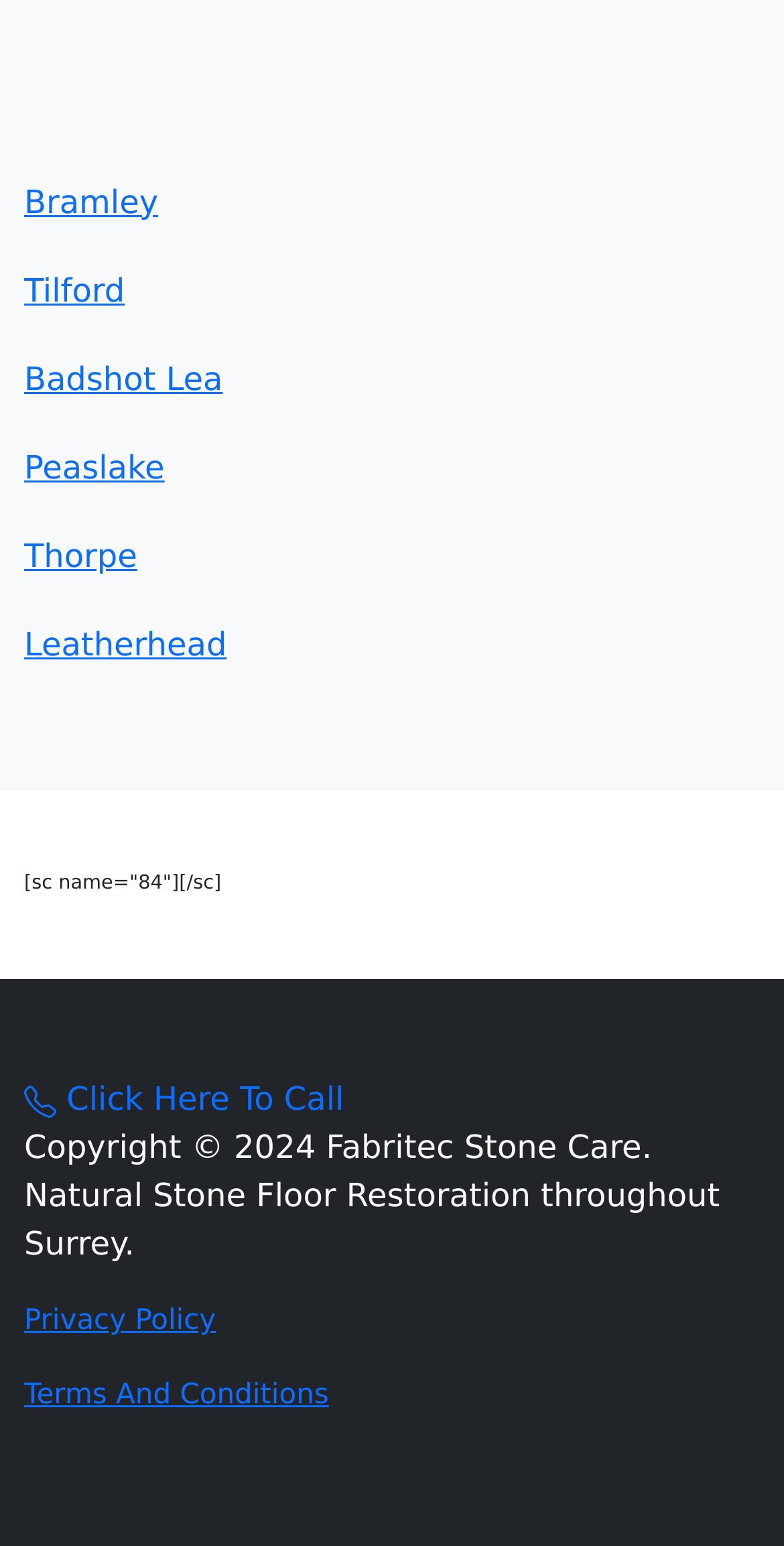Please locate the bounding box coordinates of the element that should be clicked to achieve the given instruction: "Click on Leatherhead".

[0.031, 0.404, 0.289, 0.429]